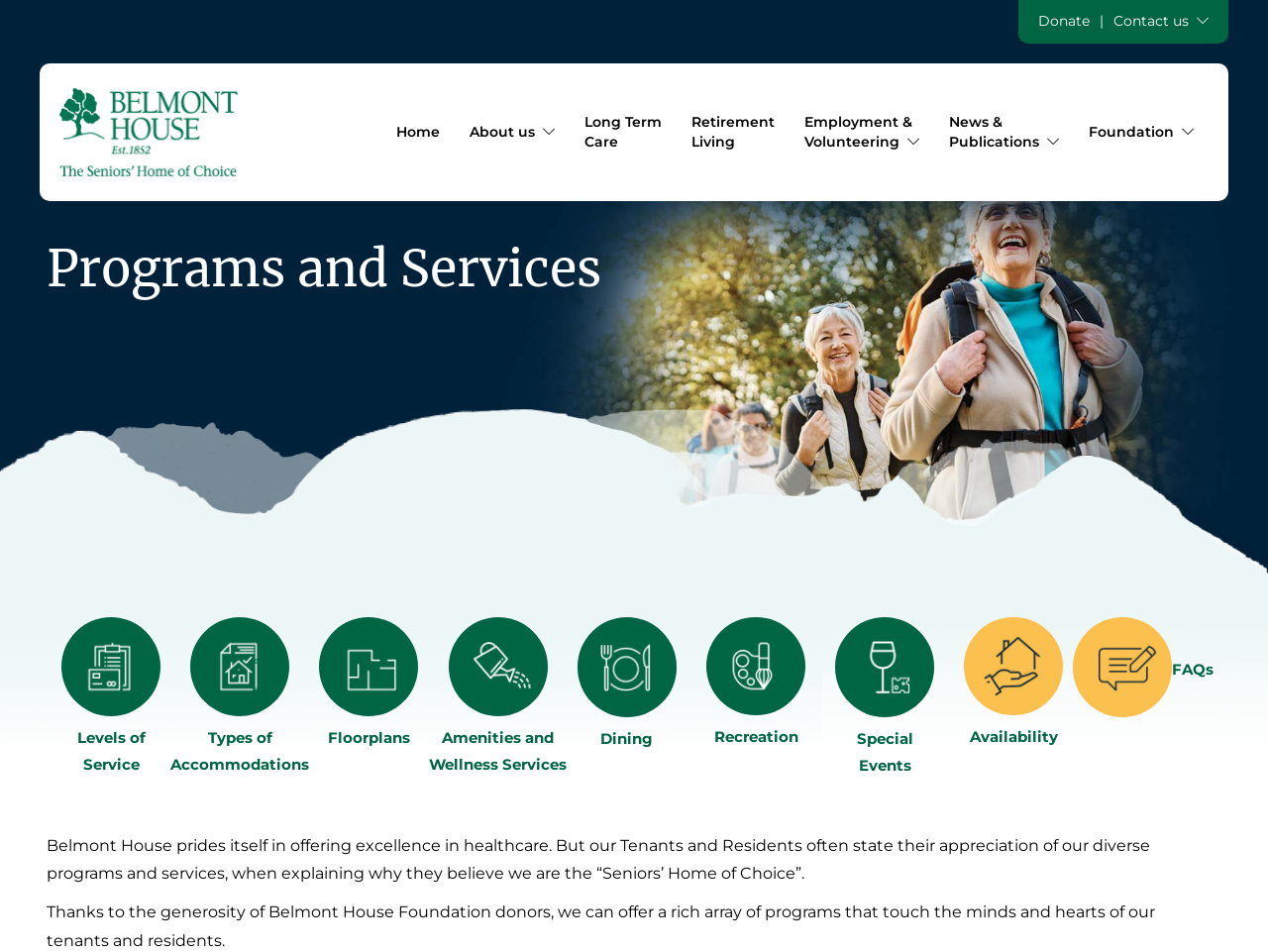Give a one-word or short phrase answer to the question: 
What type of information can be found in the 'FAQs' section?

Answers to frequently asked questions